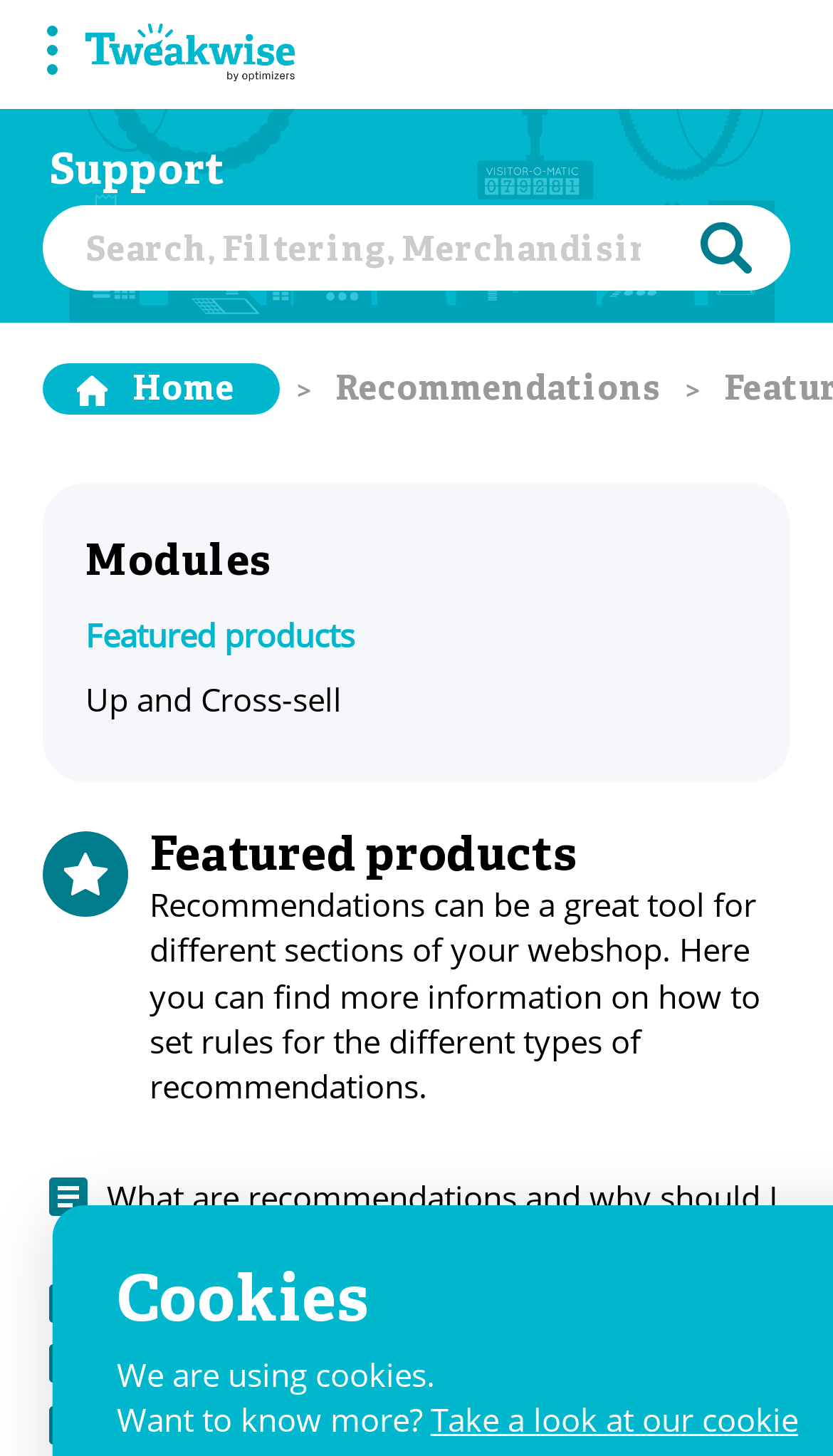Using the provided element description, identify the bounding box coordinates as (top-left x, top-left y, bottom-right x, bottom-right y). Ensure all values are between 0 and 1. Description: Cookie settings

None